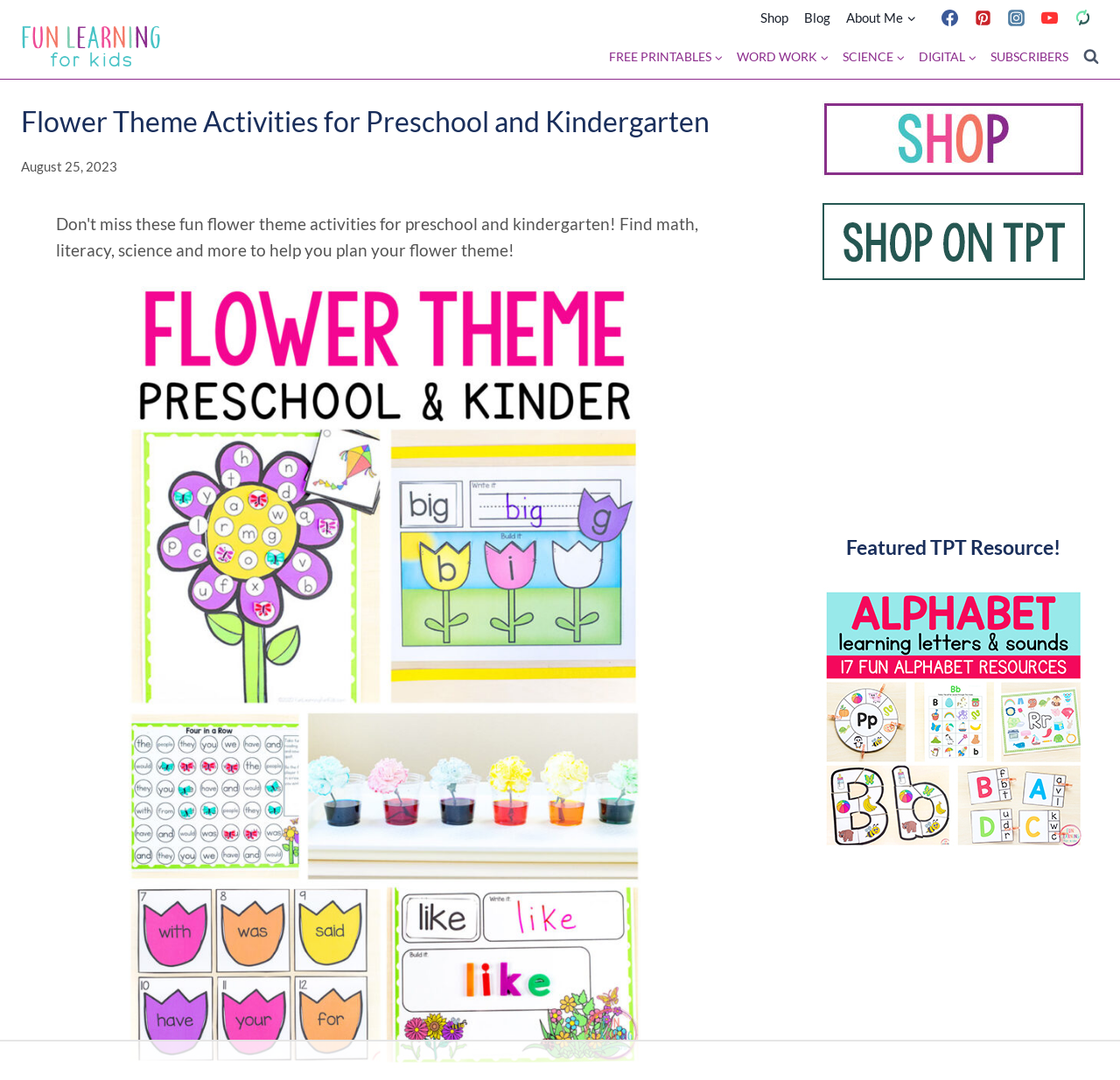Construct a comprehensive caption that outlines the webpage's structure and content.

This webpage is about flower theme activities for preschool and kindergarten. At the top, there is a secondary navigation menu with links to "Shop", "Blog", "About Me", and a child menu of "About Me". Next to it, there are social media links to Facebook, Pinterest, Instagram, YouTube, and Custom 1, each accompanied by an image. 

Below the social media links, there is a primary navigation menu with links to "FREE PRINTABLES", "WORD WORK", "SCIENCE", "DIGITAL", and "SUBSCRIBERS", each with a child menu. 

On the left side, there is a logo "Fun Learning for Kids" with an image. 

The main content of the webpage starts with a heading "Flower Theme Activities for Preschool and Kindergarten" followed by the date "August 25, 2023". 

Below the heading, there is a large image of "Fun flower theme activities" with a link to it. 

On the right side, there are three figures with links and images. The first one is "Shop on Fun Learning for Kids", the second one is "Shop on TPT", and the third one is an advertisement. 

Further down, there is a heading "Featured TPT Resource!" followed by another figure with a link and an image. 

At the bottom, there is another advertisement.